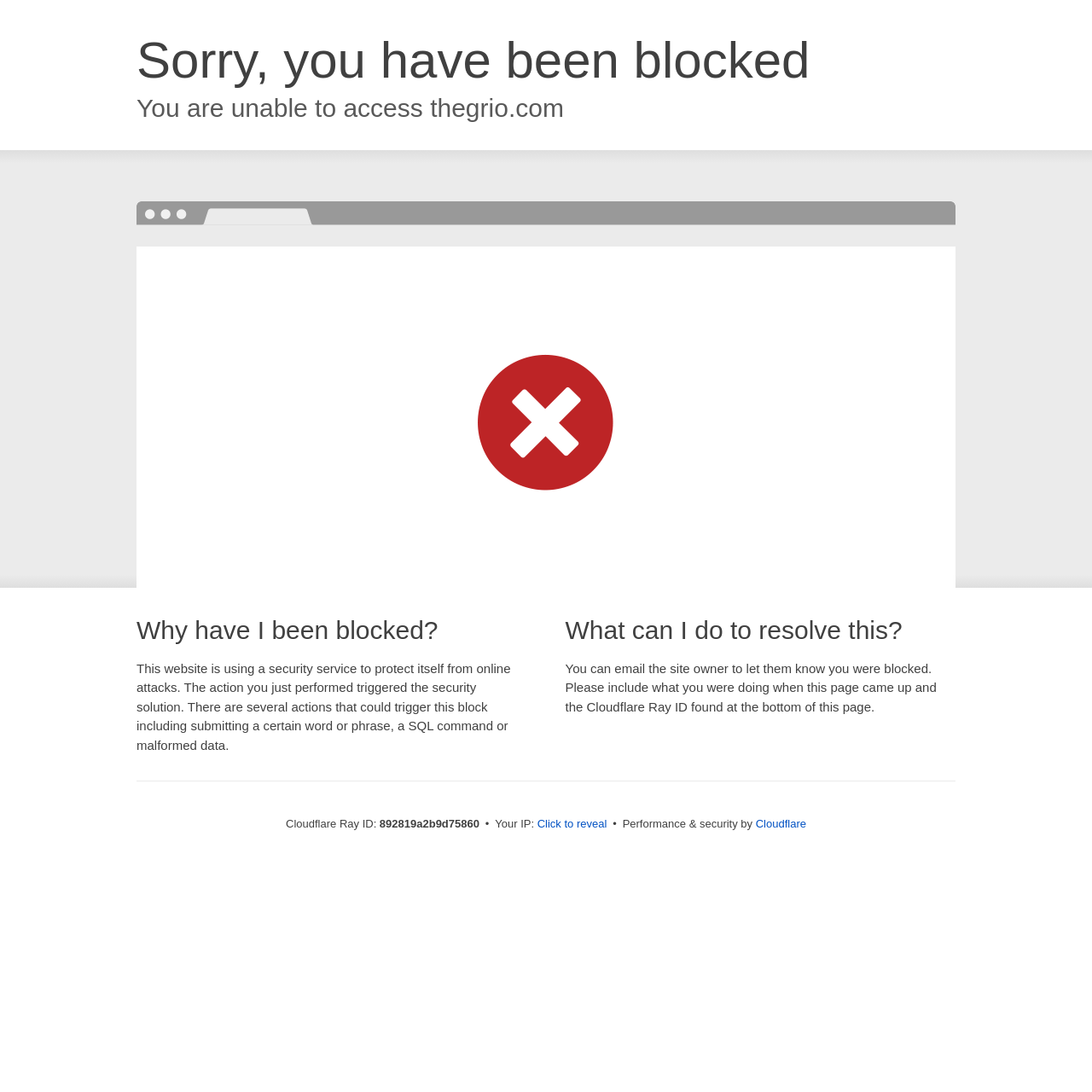Generate a comprehensive description of the webpage.

The webpage is a Cloudflare error page, indicating that the user's access to a website has been blocked due to a security issue. At the top of the page, there are two headings: "Sorry, you have been blocked" and "You are unable to access thegrio.com". 

Below these headings, there is a section explaining why the user has been blocked, with a heading "Why have I been blocked?" followed by a paragraph of text describing the security measures in place to protect the website from online attacks. 

To the right of this section, there is another section with a heading "What can I do to resolve this?" followed by a paragraph of text suggesting that the user can email the site owner to resolve the issue. 

At the bottom of the page, there is a section displaying technical information, including the Cloudflare Ray ID, the user's IP address, and a button to reveal the IP address. There is also a link to Cloudflare, indicating that the security service is provided by Cloudflare.